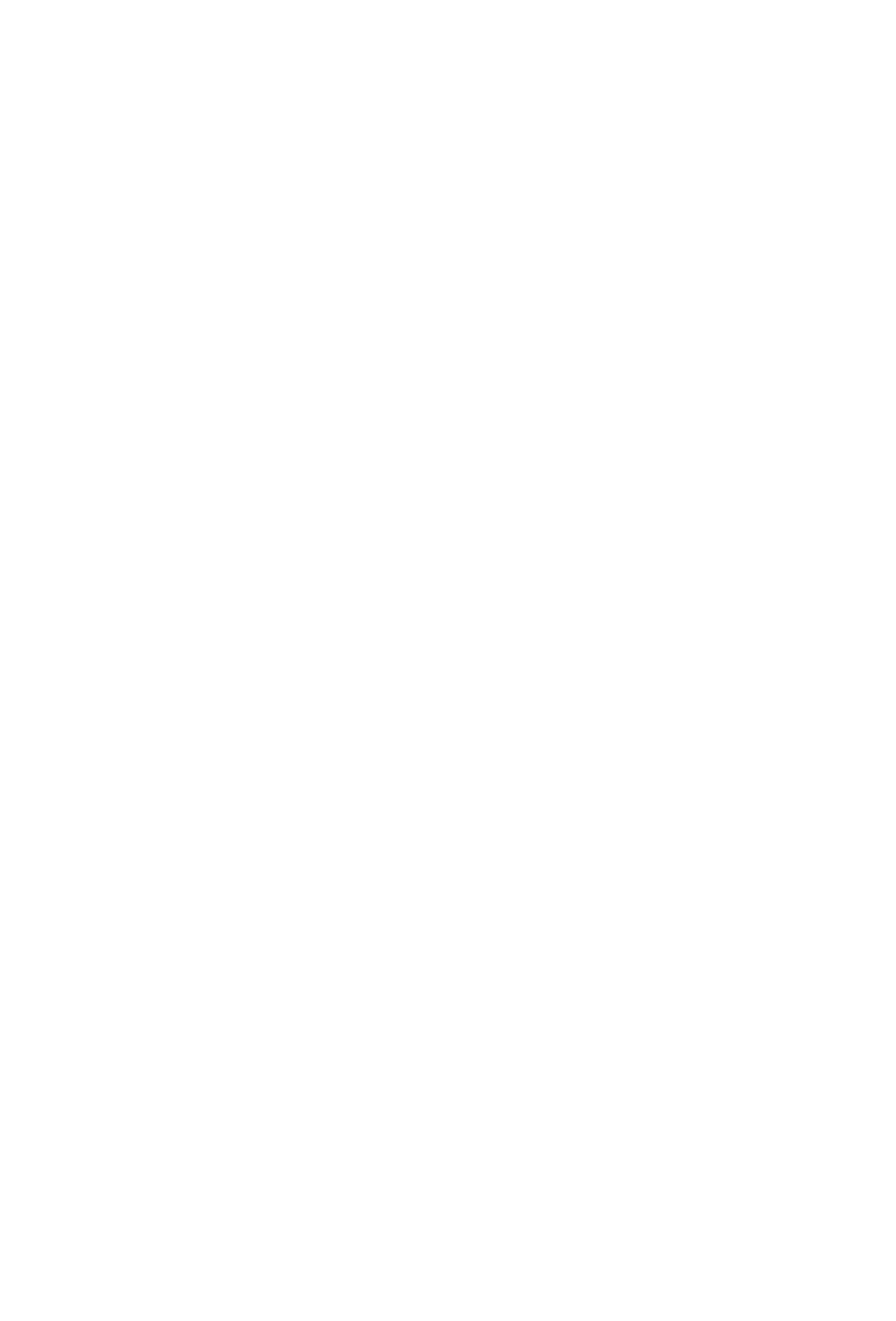Locate the bounding box coordinates of the clickable region necessary to complete the following instruction: "Contact us". Provide the coordinates in the format of four float numbers between 0 and 1, i.e., [left, top, right, bottom].

[0.593, 0.902, 0.724, 0.934]